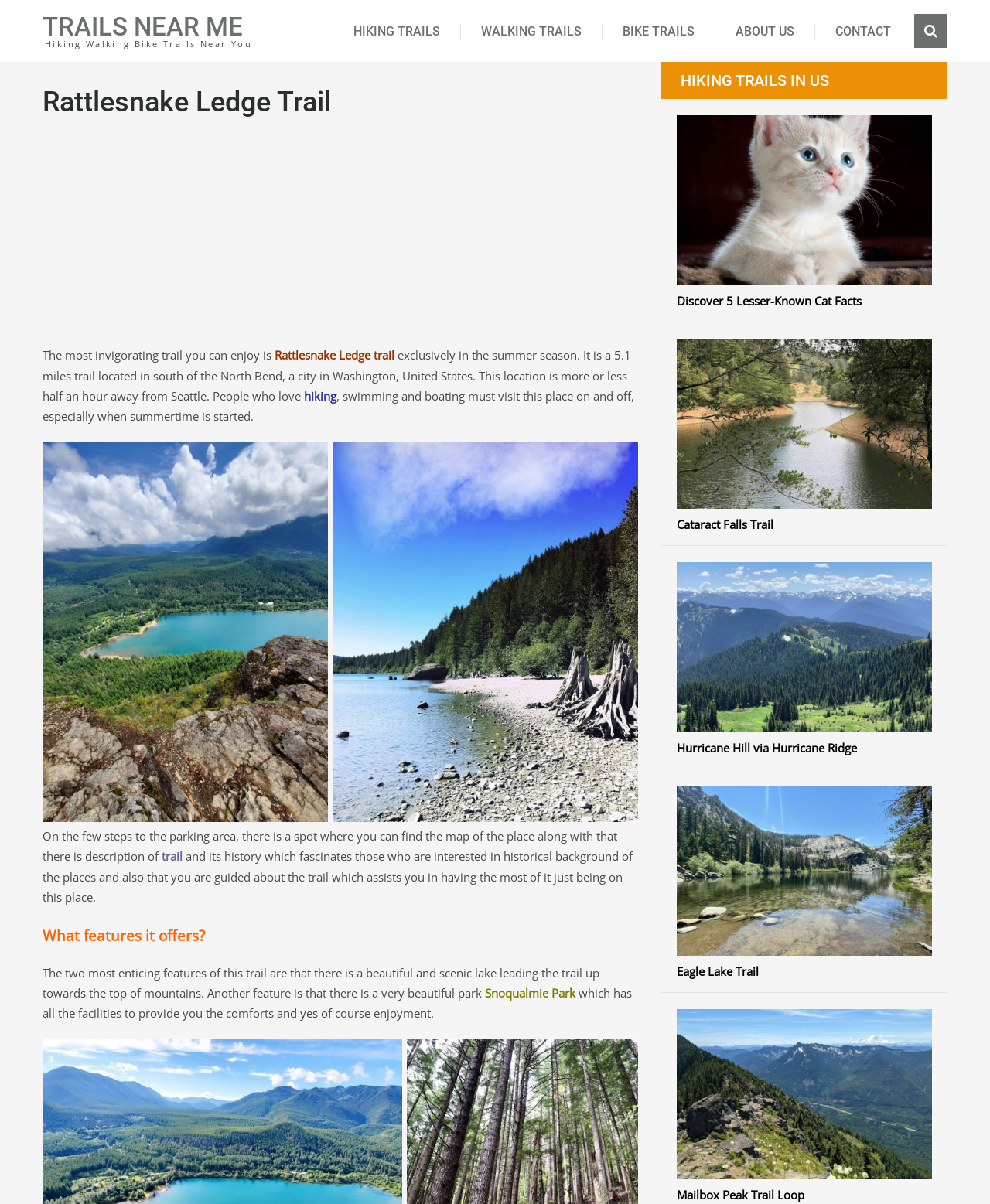What can be found near the parking area?
Could you give a comprehensive explanation in response to this question?

According to the webpage, near the parking area, there is a spot where you can find the map of the place along with a description of the trail and its history.